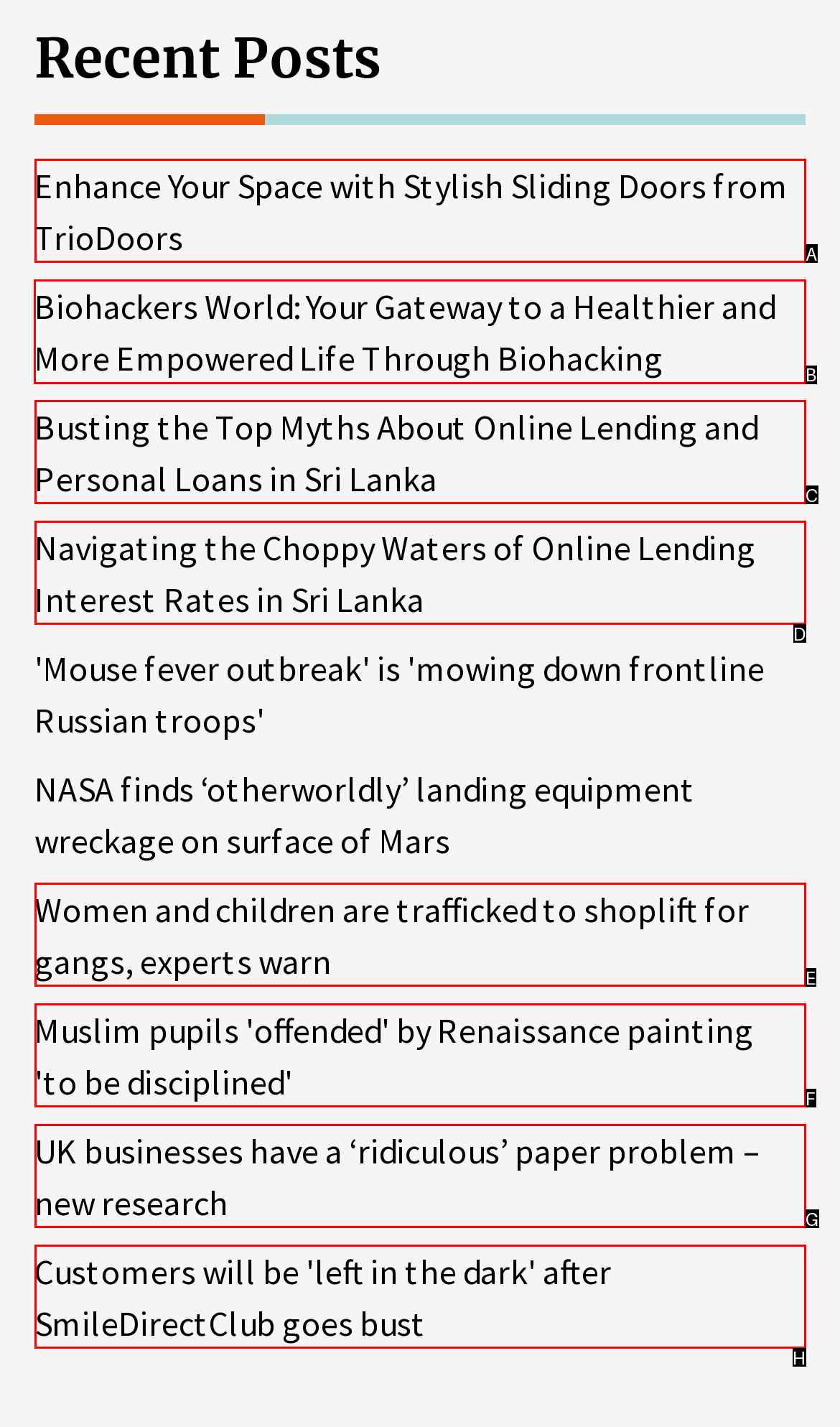Specify which UI element should be clicked to accomplish the task: Learn about Biohackers World. Answer with the letter of the correct choice.

B